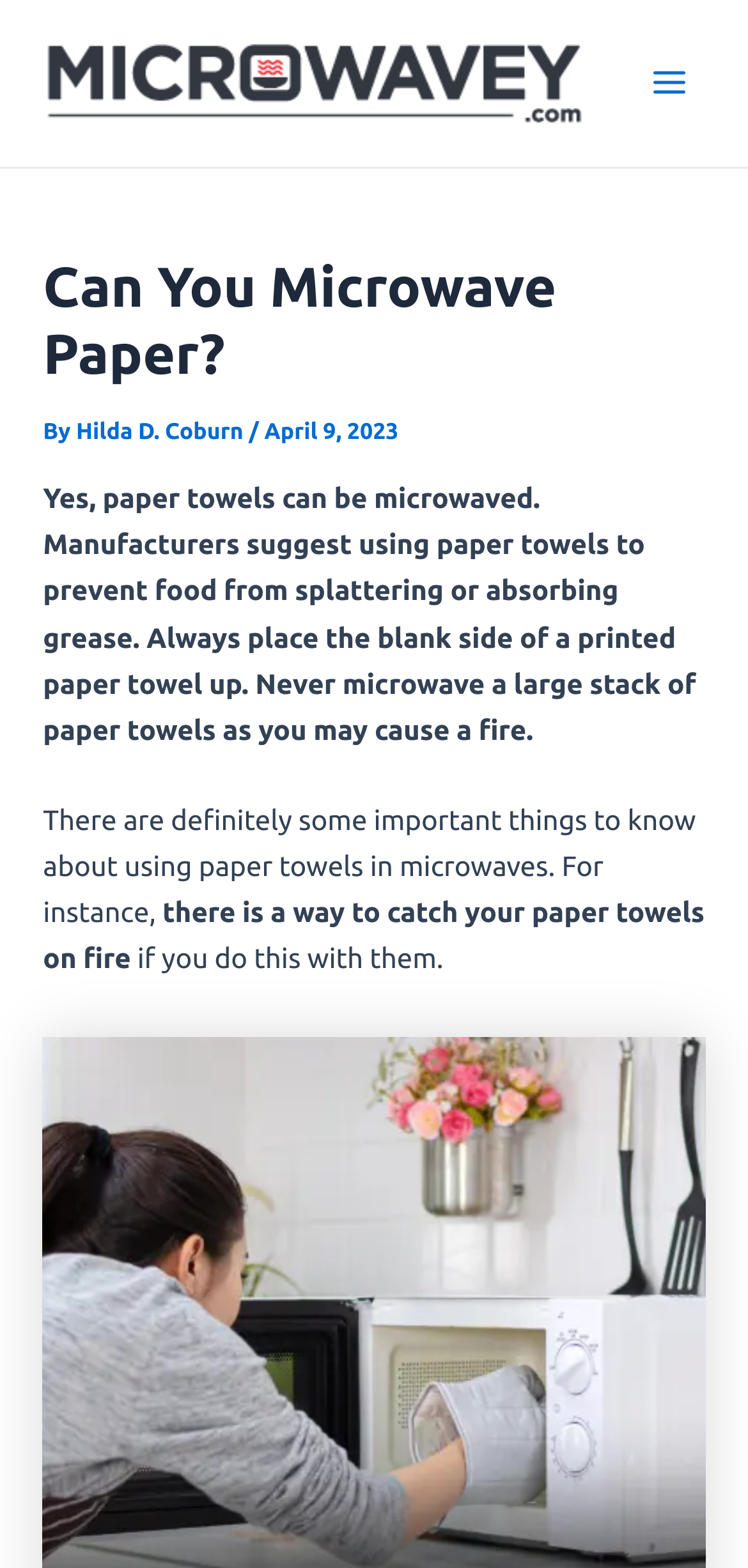When was the article published?
Give a detailed and exhaustive answer to the question.

The publication date of the article is mentioned in the webpage as 'April 9, 2023', which indicates when the article was written or published.